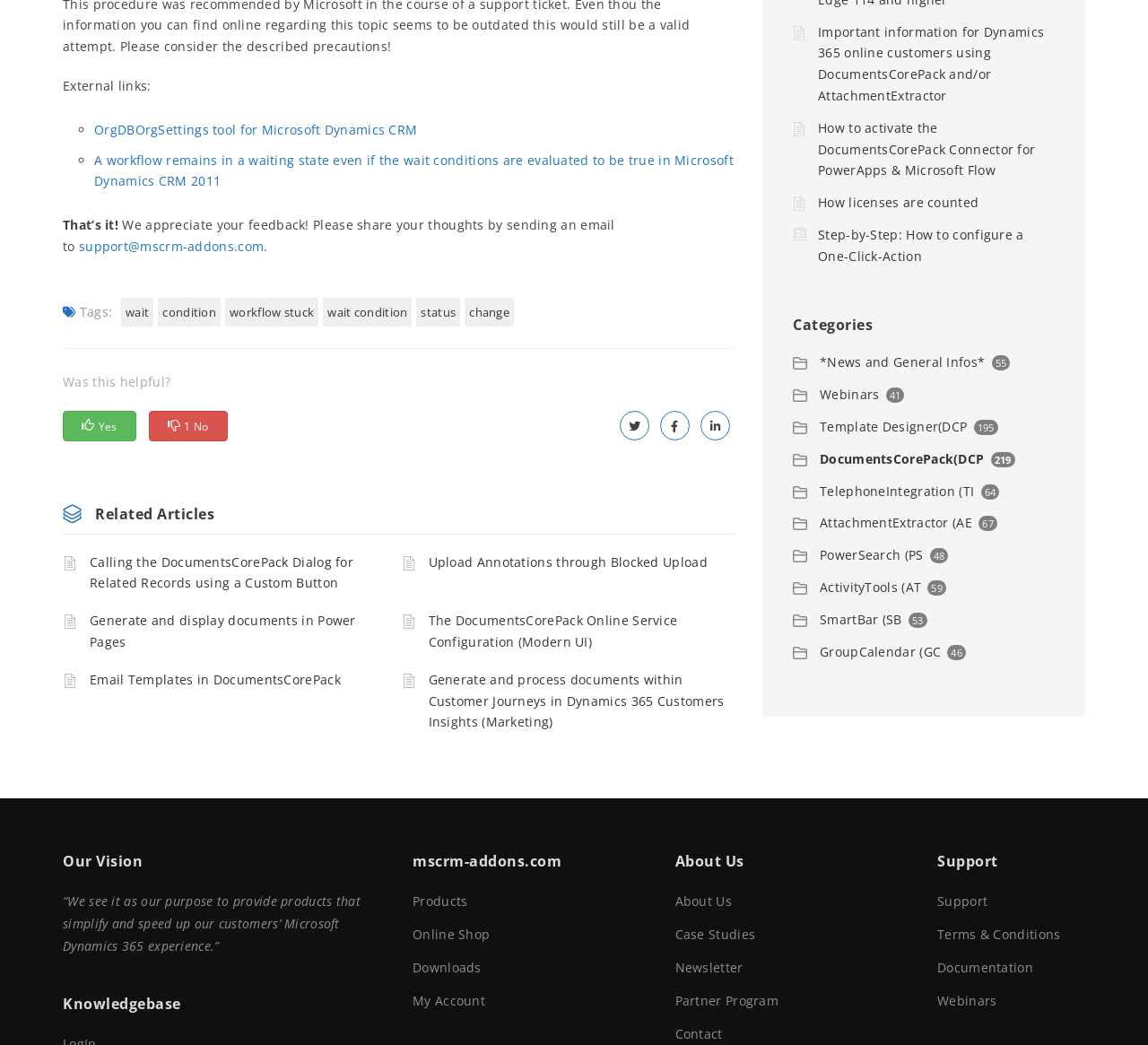Please determine the bounding box coordinates of the clickable area required to carry out the following instruction: "Click on the link 'Products'". The coordinates must be four float numbers between 0 and 1, represented as [left, top, right, bottom].

[0.359, 0.854, 0.407, 0.871]